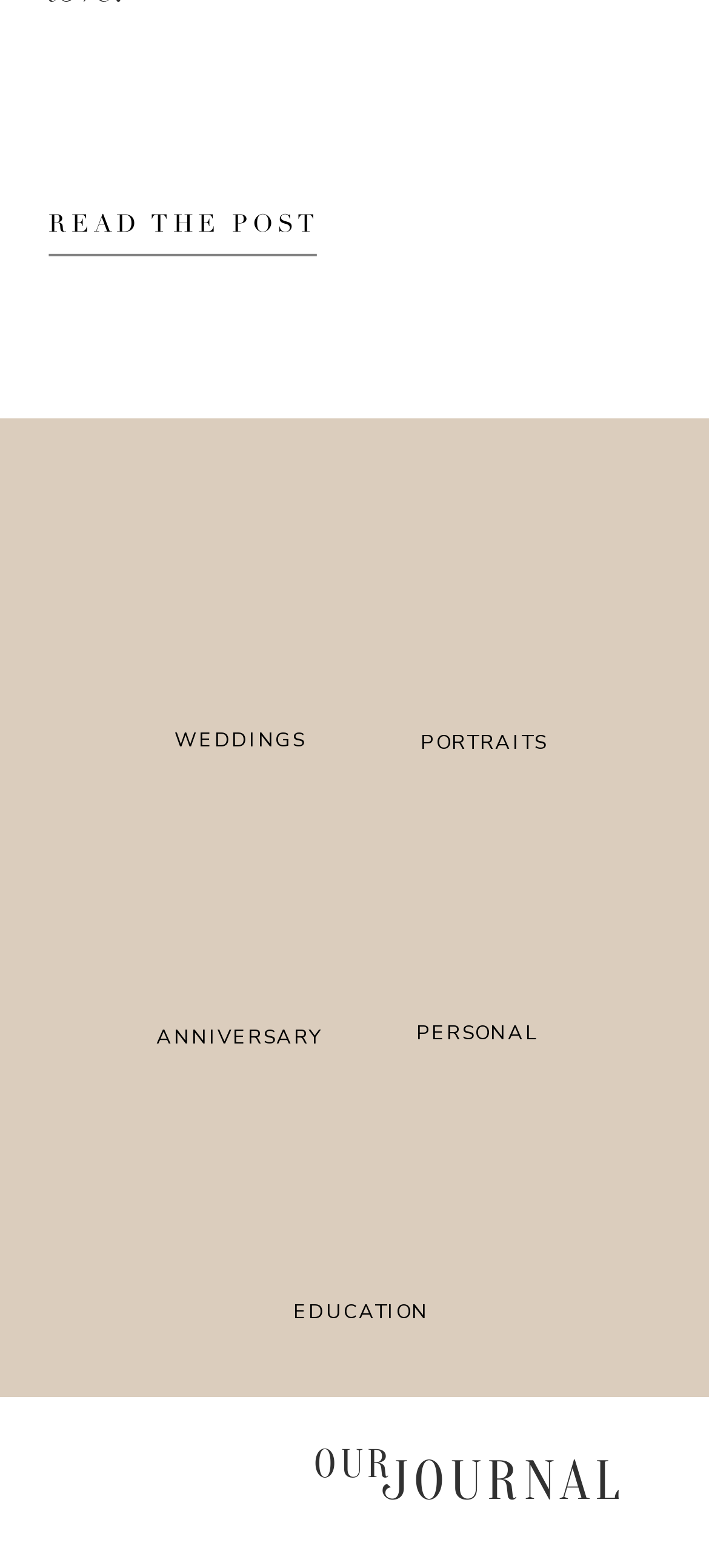How many links are there in the top section of the webpage?
Provide a detailed answer to the question using information from the image.

The top section of the webpage contains links such as 'READ THE POST', 'EDUCATION', and 'PERSONAL'. By examining the bounding box coordinates, I can see that there are six links in total in this section, including the empty links.